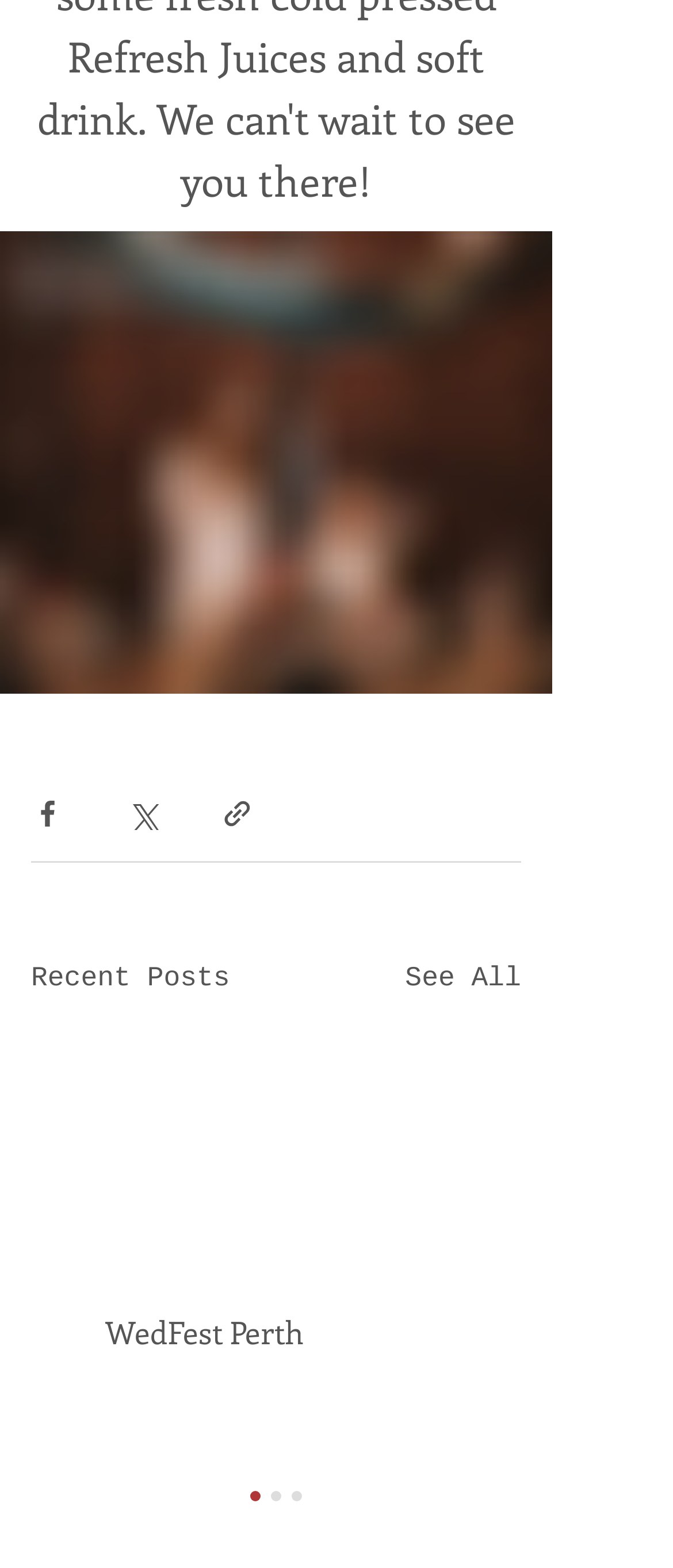Please answer the following question as detailed as possible based on the image: 
What is the title of the hidden article?

The hidden article element contains a link with the text 'WedFest Perth', indicating that this is the title of the article, even though it is currently hidden from view.